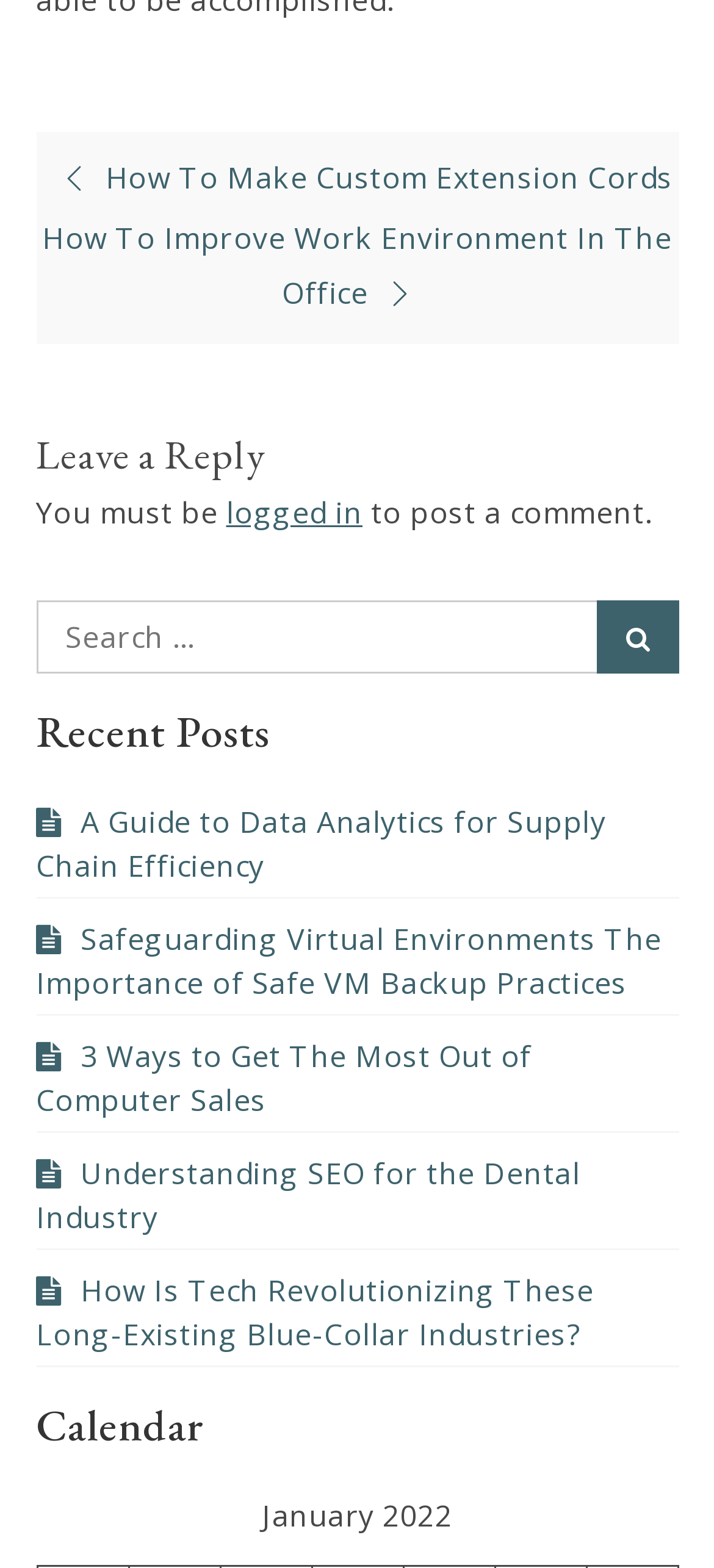Analyze the image and deliver a detailed answer to the question: What is the title of the first post?

The first post is located under the 'Post navigation' section, and its title is 'How To Make Custom Extension Cords'.